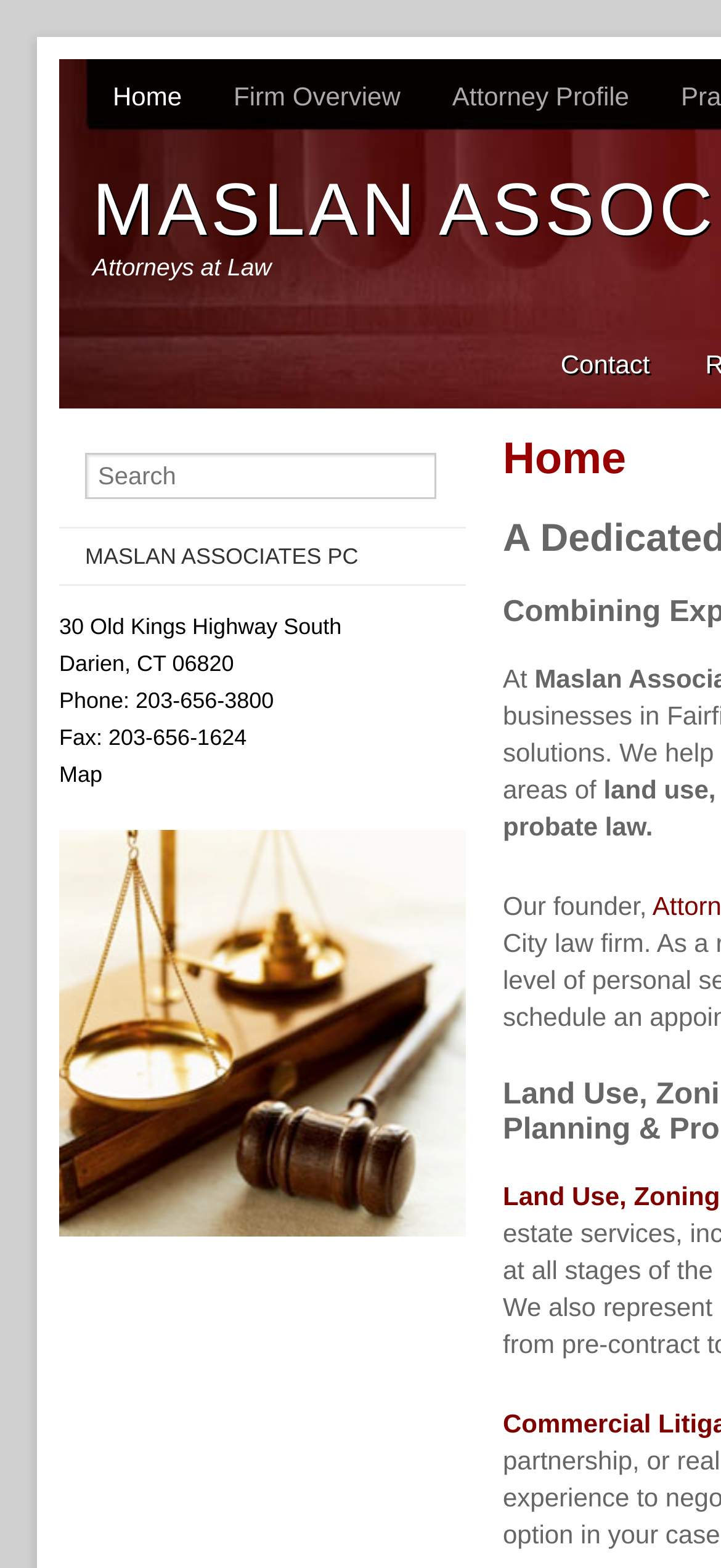Given the content of the image, can you provide a detailed answer to the question?
Is there a search function on the webpage?

I found a textbox with the label 'Search', which indicates that there is a search function on the webpage.